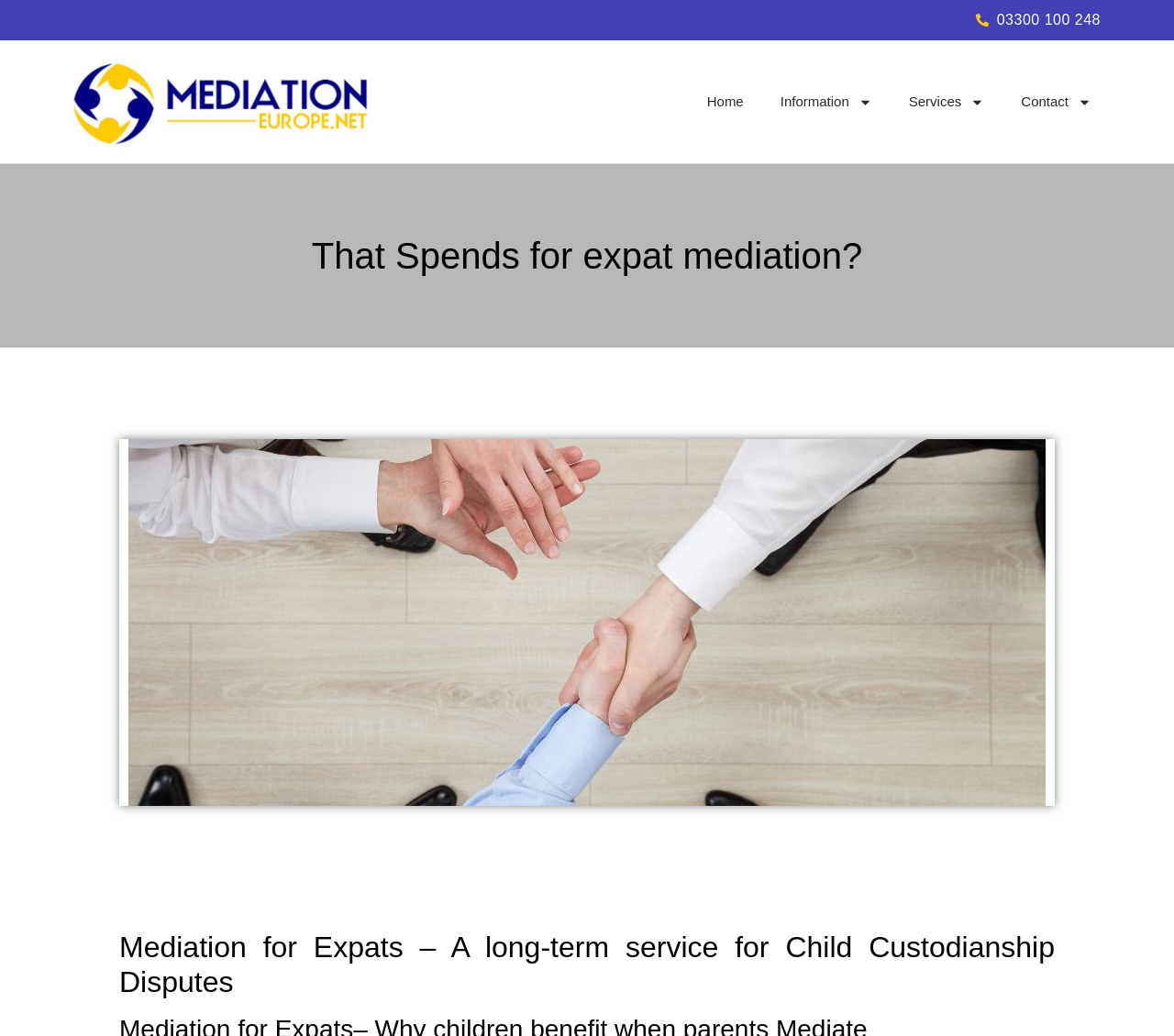Please answer the following question using a single word or phrase: 
What is the image description of the element at [0.109, 0.424, 0.891, 0.778]?

That Spends for expat mediation?